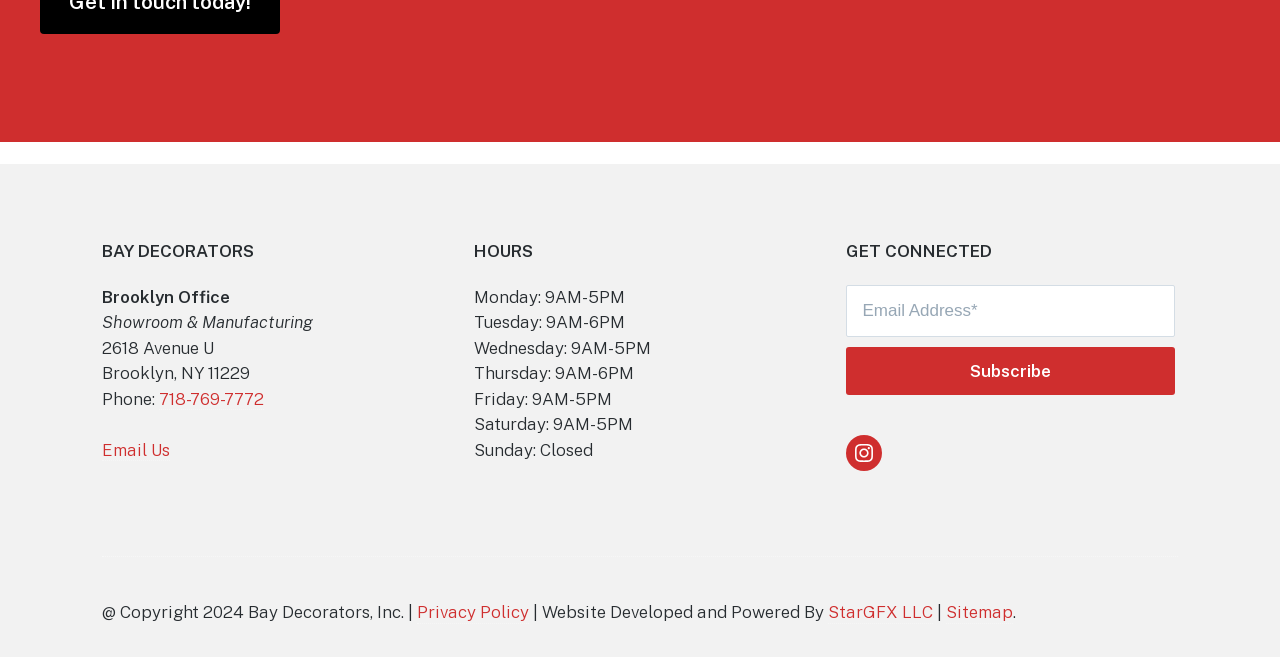Please answer the following question using a single word or phrase: 
Who developed and powered the website?

StarGFX LLC